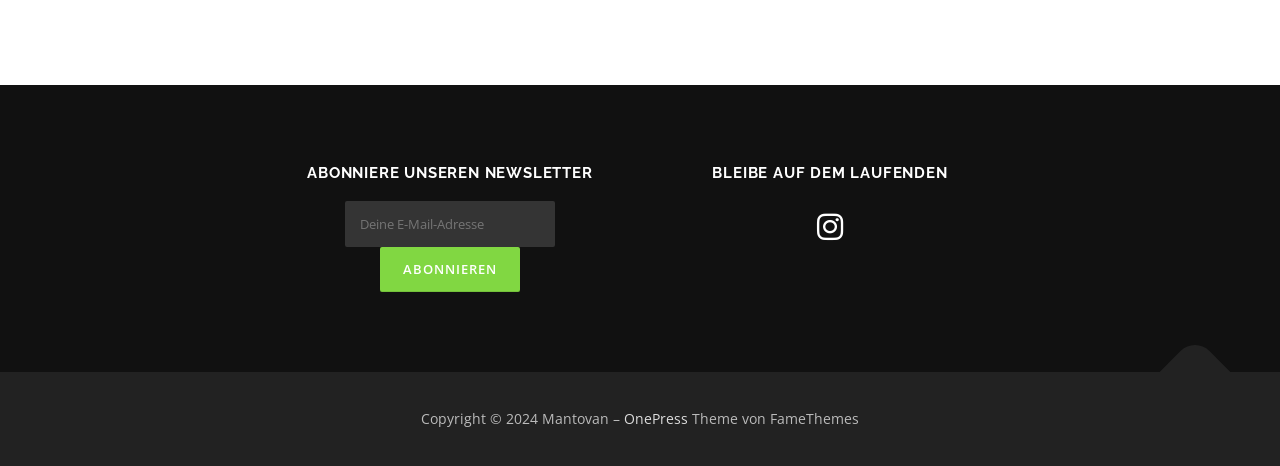Provide a thorough and detailed response to the question by examining the image: 
What is the copyright year?

The copyright information is displayed at the bottom of the webpage, stating 'Copyright © 2024 Mantovan', indicating that the copyright year is 2024.